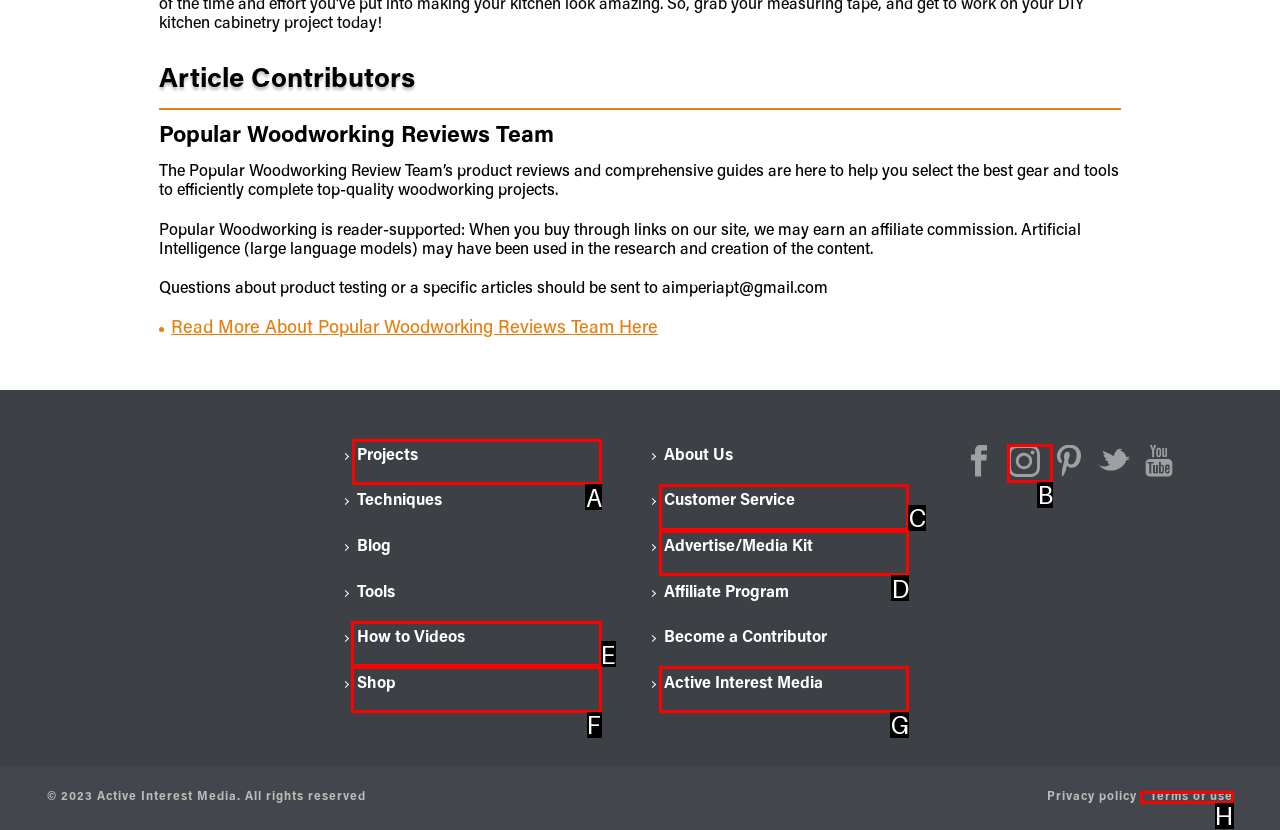Based on the choices marked in the screenshot, which letter represents the correct UI element to perform the task: Visit the Projects page?

A